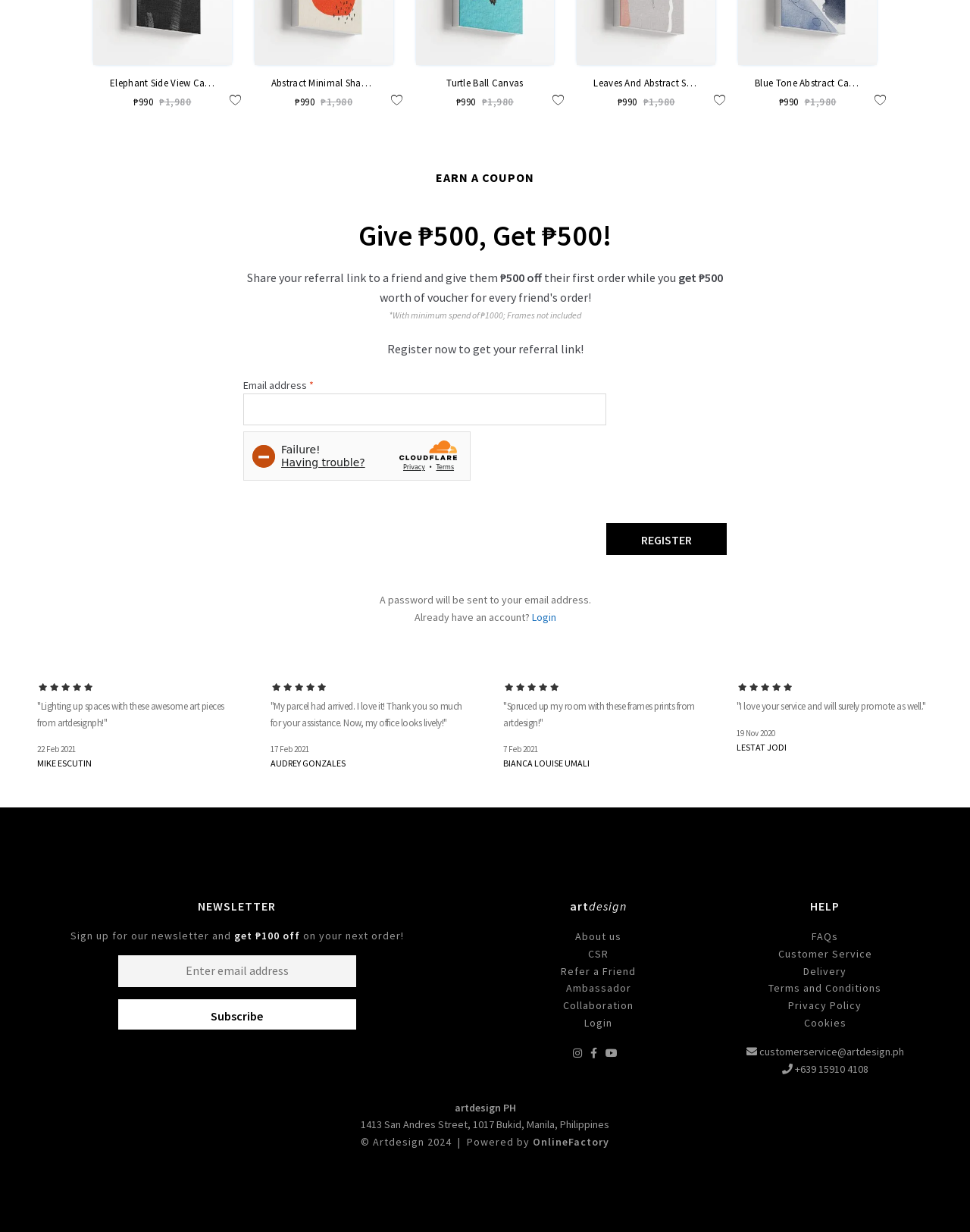What is the email address to contact for customer service?
Based on the image, give a one-word or short phrase answer.

customerservice@artdesign.ph